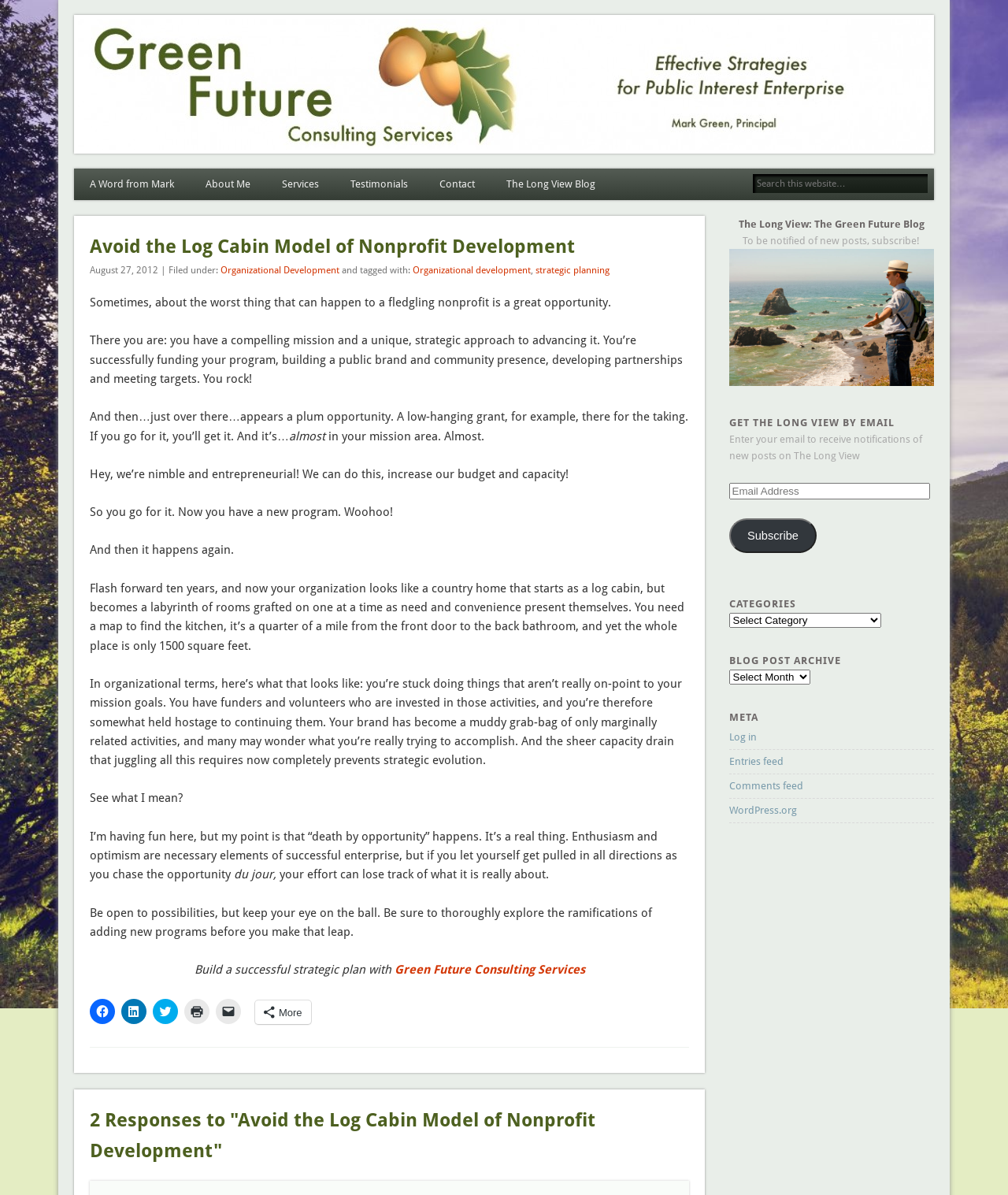Locate the bounding box coordinates of the item that should be clicked to fulfill the instruction: "Search this website".

[0.747, 0.146, 0.917, 0.162]